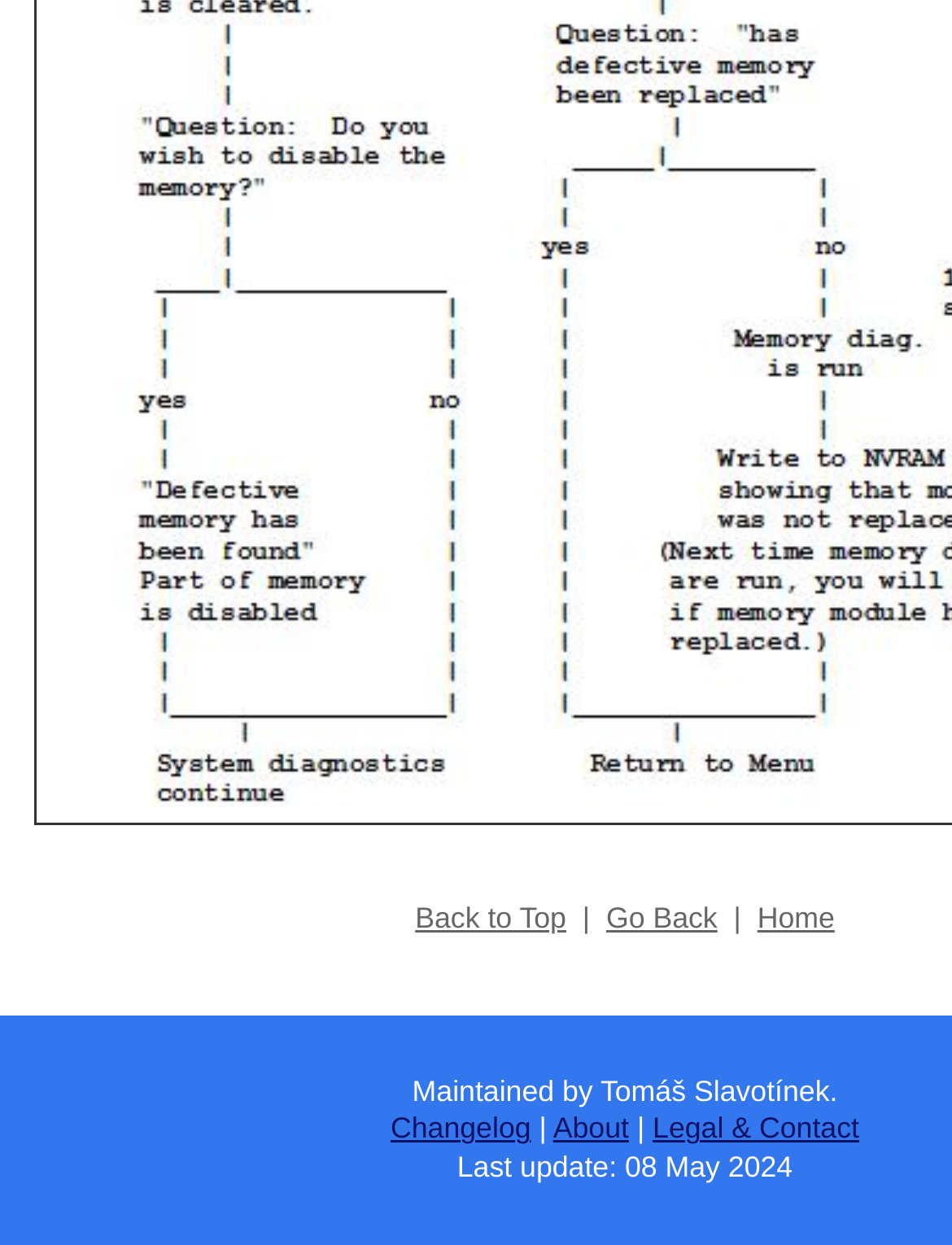Please give a succinct answer to the question in one word or phrase:
What is the text next to the 'About' link?

|